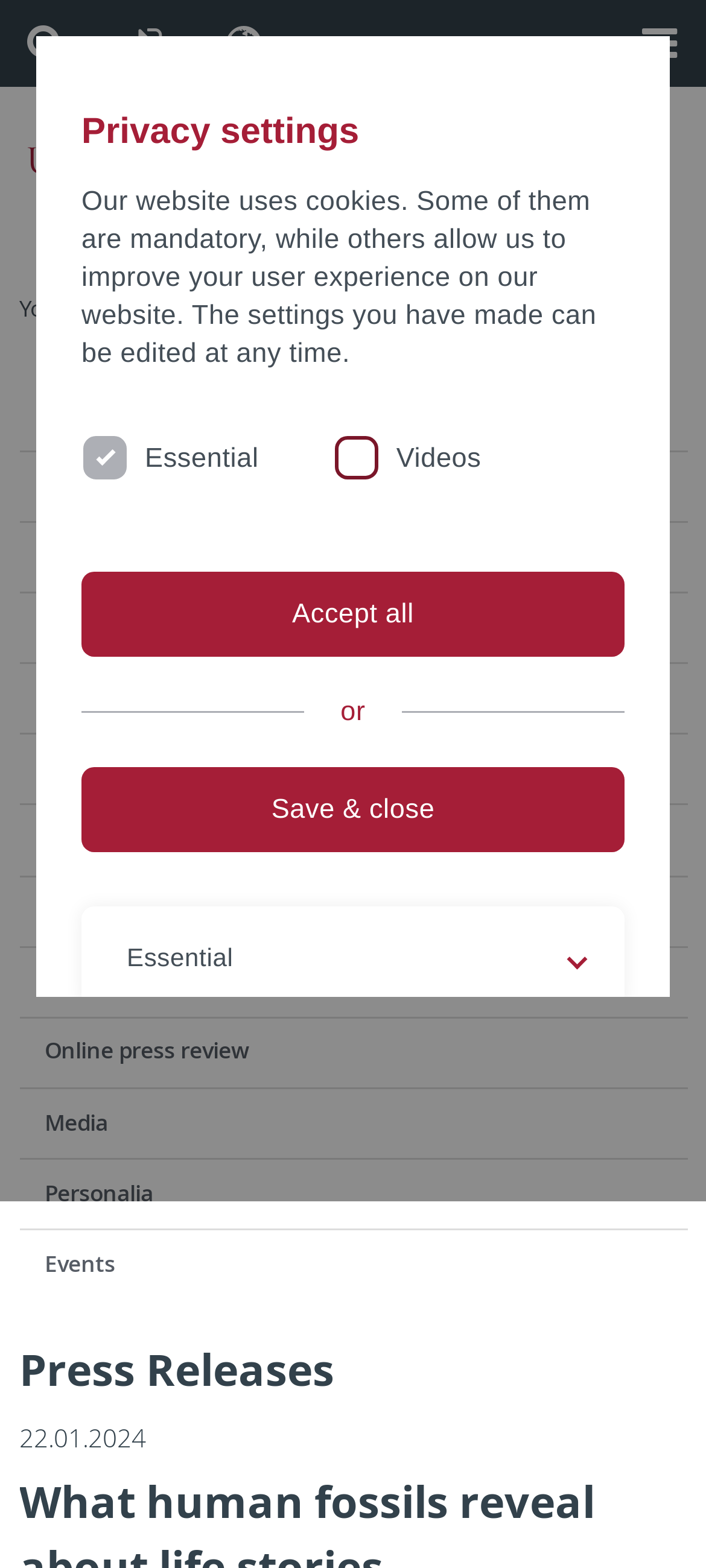Please determine the bounding box coordinates for the element that should be clicked to follow these instructions: "Sign in to the website".

None